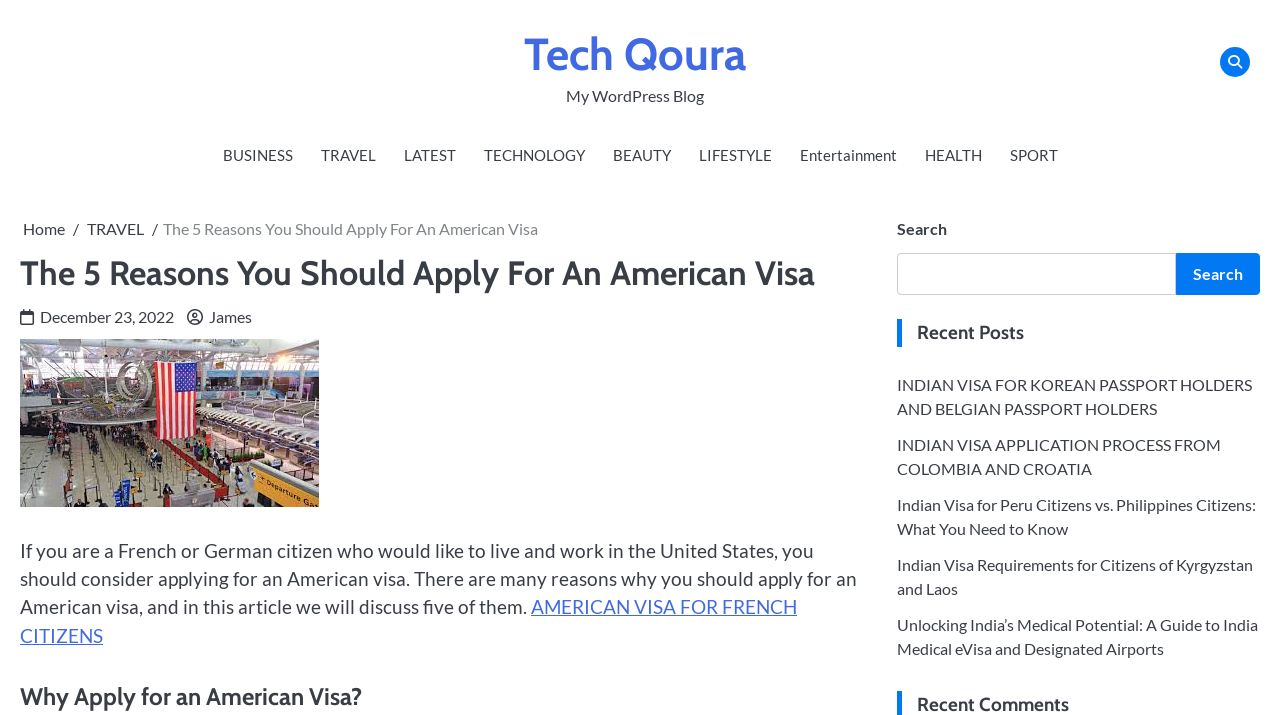Offer a thorough description of the webpage.

This webpage is about applying for an American visa, specifically targeting French and German citizens. At the top, there is a header section with a link to "Tech Qoura" and a static text "My WordPress Blog". Below this, there is a navigation menu with links to various categories such as "BUSINESS", "TRAVEL", "LATEST", and more.

On the left side, there is a breadcrumbs navigation section with links to "Home" and "TRAVEL", followed by a static text "The 5 Reasons You Should Apply For An American Visa". Below this, there is a header section with the same title, and a link to the date "December 23, 2022" and the author "James".

The main content of the webpage starts with a paragraph of text explaining the benefits of applying for an American visa, followed by a link to "AMERICAN VISA FOR FRENCH CITIZENS". There is a heading "Why Apply for an American Visa?" at the bottom of this section.

On the right side, there is a search bar with a static text "Search" and a search box. Below this, there is a heading "Recent Posts" followed by a list of links to recent articles, including "INDIAN VISA FOR KOREAN PASSPORT HOLDERS AND BELGIAN PASSPORT HOLDERS", "INDIAN VISA APPLICATION PROCESS FROM COLOMBIA AND CROATIA", and more.